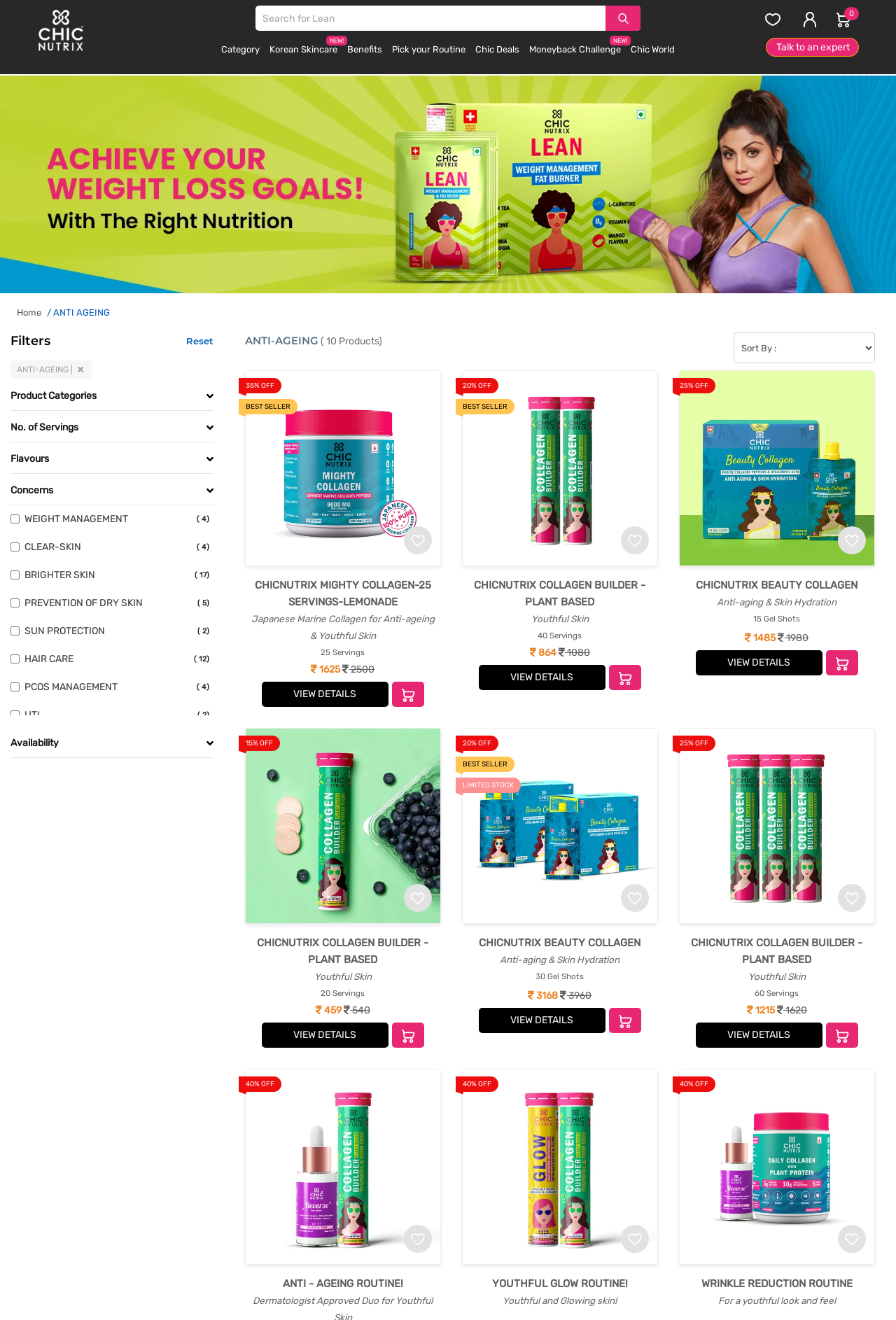Identify and provide the bounding box for the element described by: "Rutgers University Data Privacy".

None